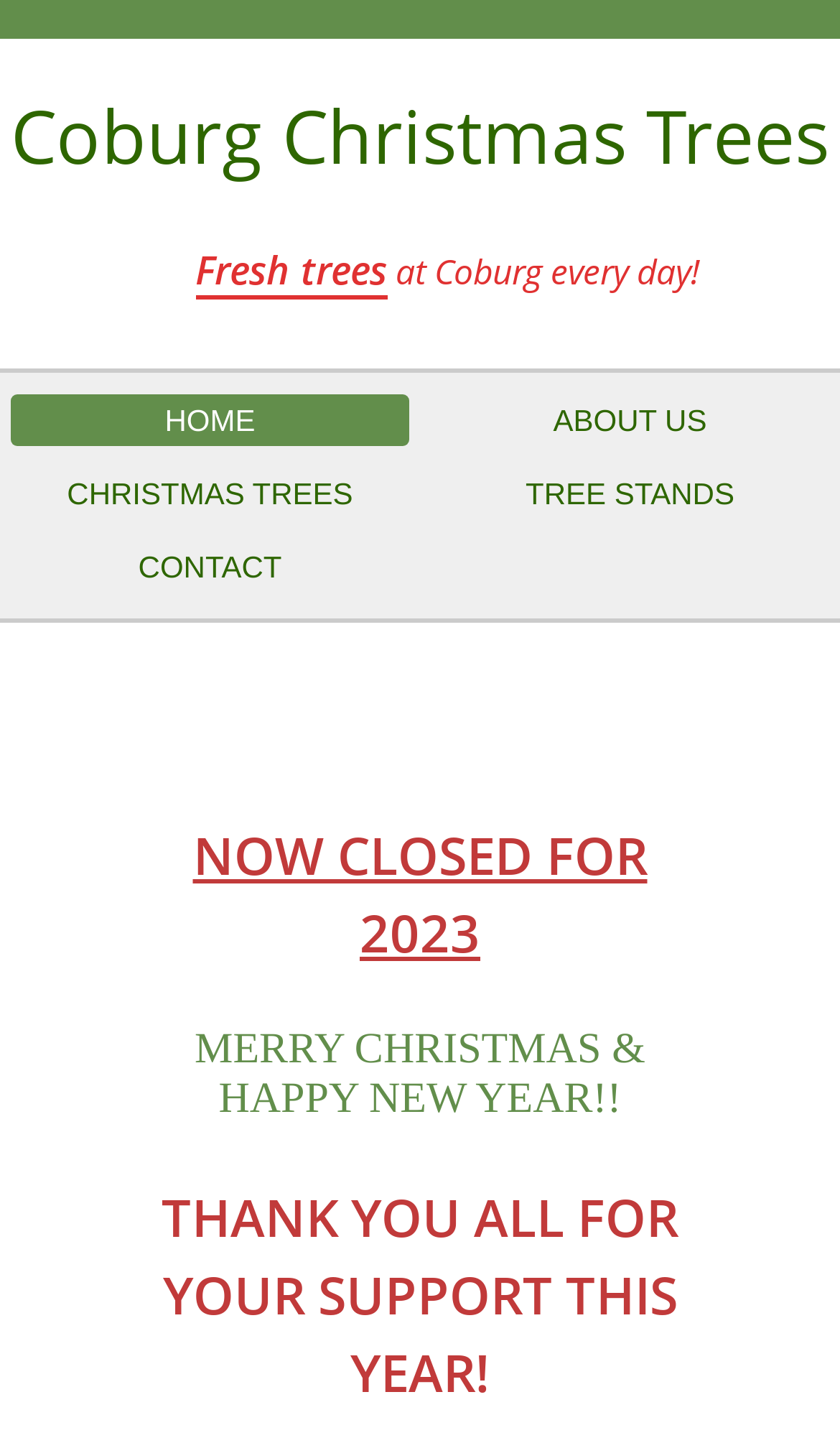What is the theme of the webpage?
Using the information presented in the image, please offer a detailed response to the question.

The presence of Christmas-related keywords like 'Christmas trees', 'MERRY CHRISTMAS & HAPPY NEW YEAR!!', and the overall design of the webpage suggest that the theme of the webpage is Christmas.